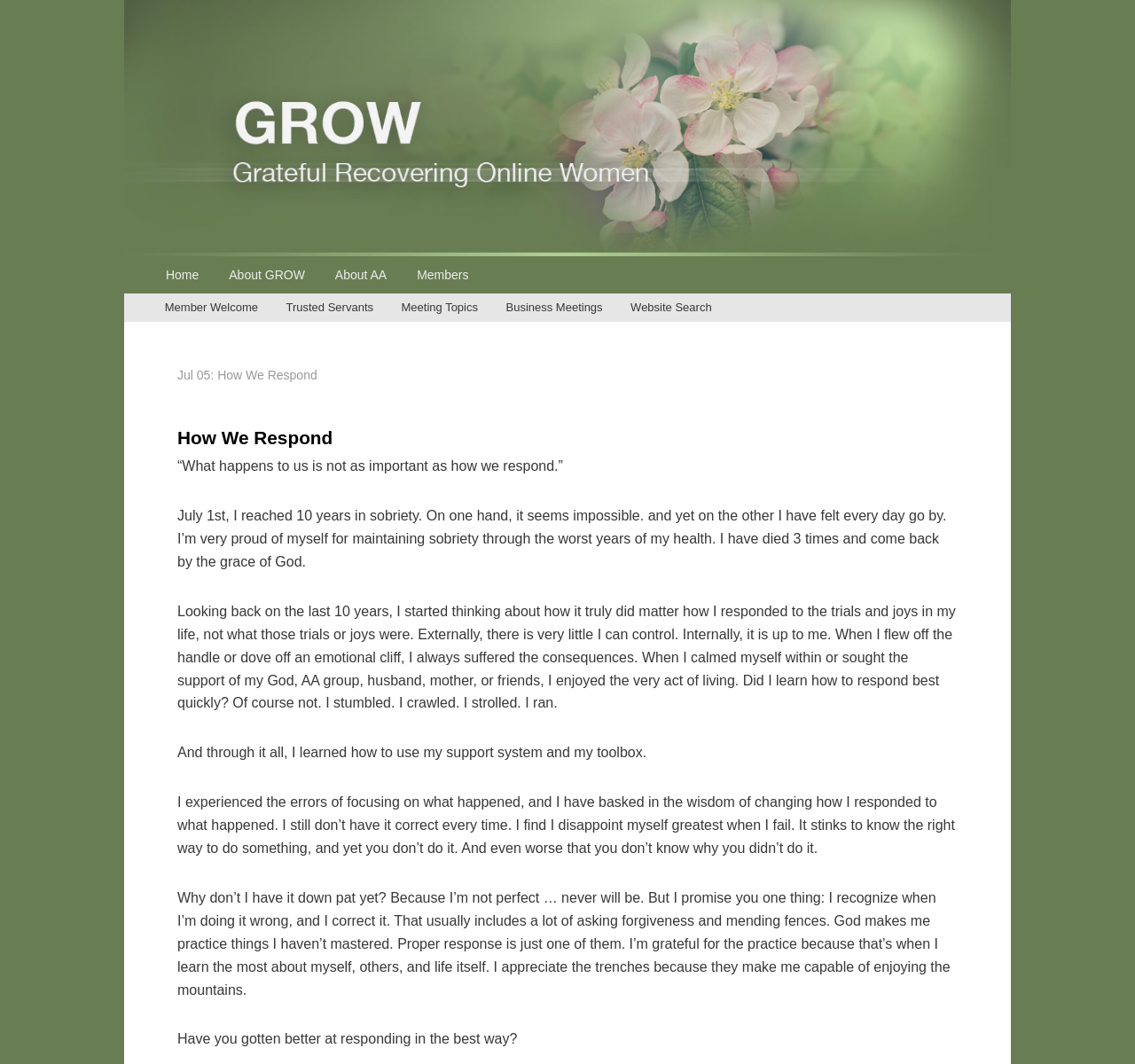Please determine the bounding box coordinates for the UI element described as: "title="GROW"".

[0.109, 0.229, 0.891, 0.243]